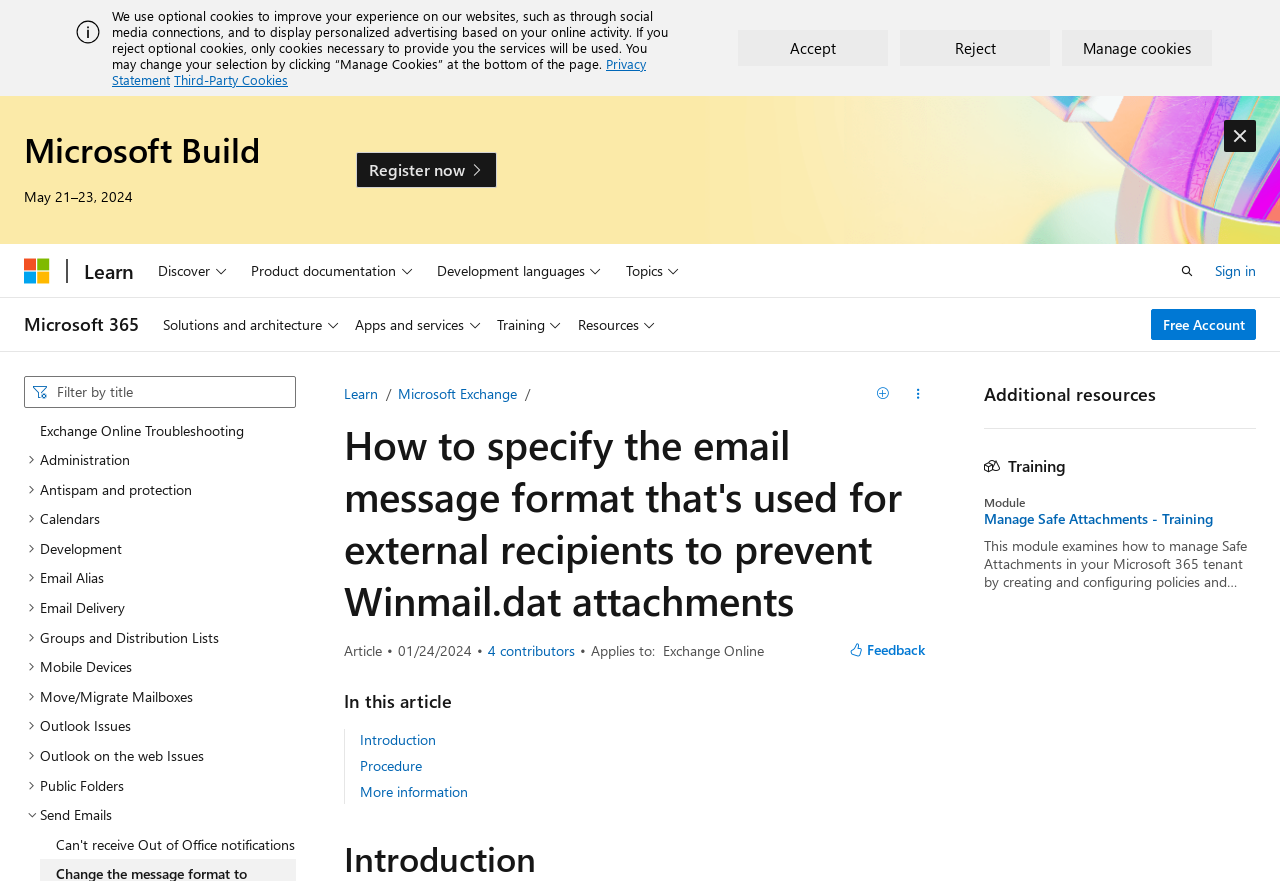Can you provide the bounding box coordinates for the element that should be clicked to implement the instruction: "Click on Microsoft 365"?

[0.019, 0.347, 0.109, 0.389]